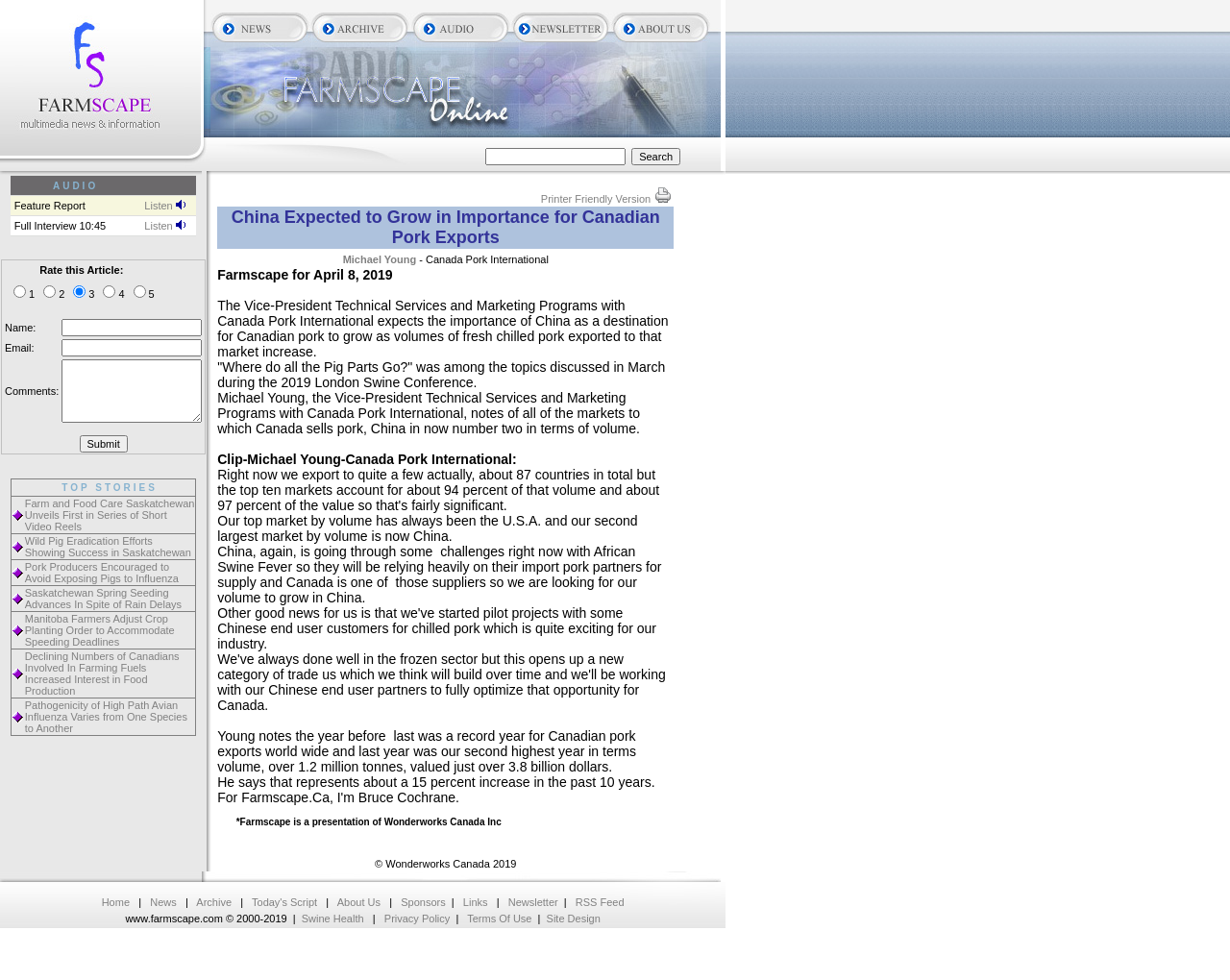Give a complete and precise description of the webpage's appearance.

This webpage is about an article titled "China Expected to Grow in Importance for Canadian Pork Exports" by Michael Young from Canada Pork International. At the top of the page, there is a header section with a logo of Farmscape Canada on the left and a search bar on the right. The search bar has a text box and a "Search" button.

Below the header section, there is a main content area divided into two columns. The left column takes up about 60% of the page width and contains the article content. The article starts with a brief introduction, followed by a section with audio options, including a feature report and a full interview. There are links to listen to the audio, accompanied by small images.

The right column takes up about 40% of the page width and contains a rating section, where users can rate the article from 1 to 5. There is also a section for users to submit their name, email, and comments.

At the bottom of the page, there is a printer-friendly version link. The overall layout is organized, with clear headings and concise text. There are several images on the page, including the Farmscape Canada logo, audio icons, and a small image in the search bar.